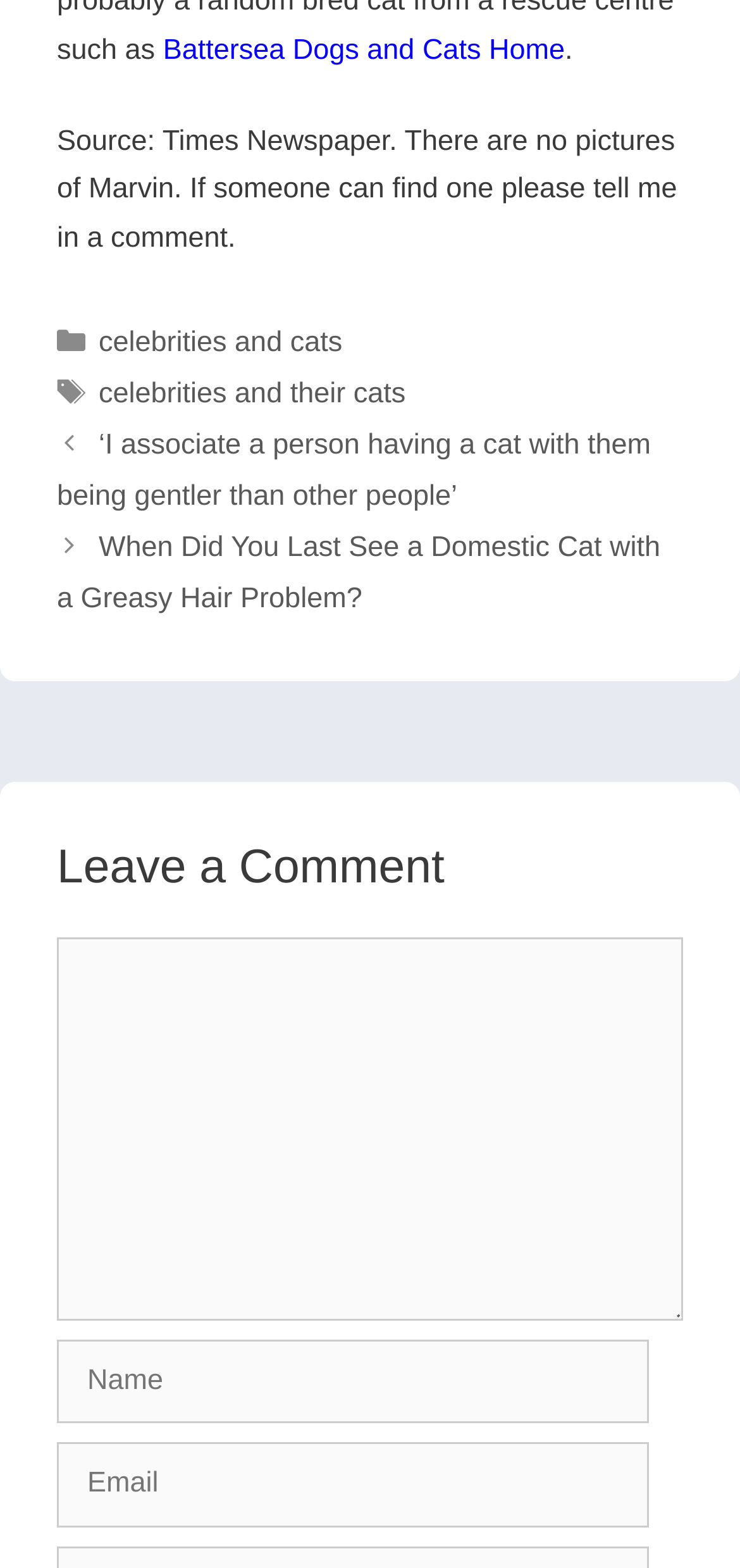Extract the bounding box coordinates for the UI element described as: "parent_node: Comment name="author" placeholder="Name"".

[0.077, 0.854, 0.877, 0.908]